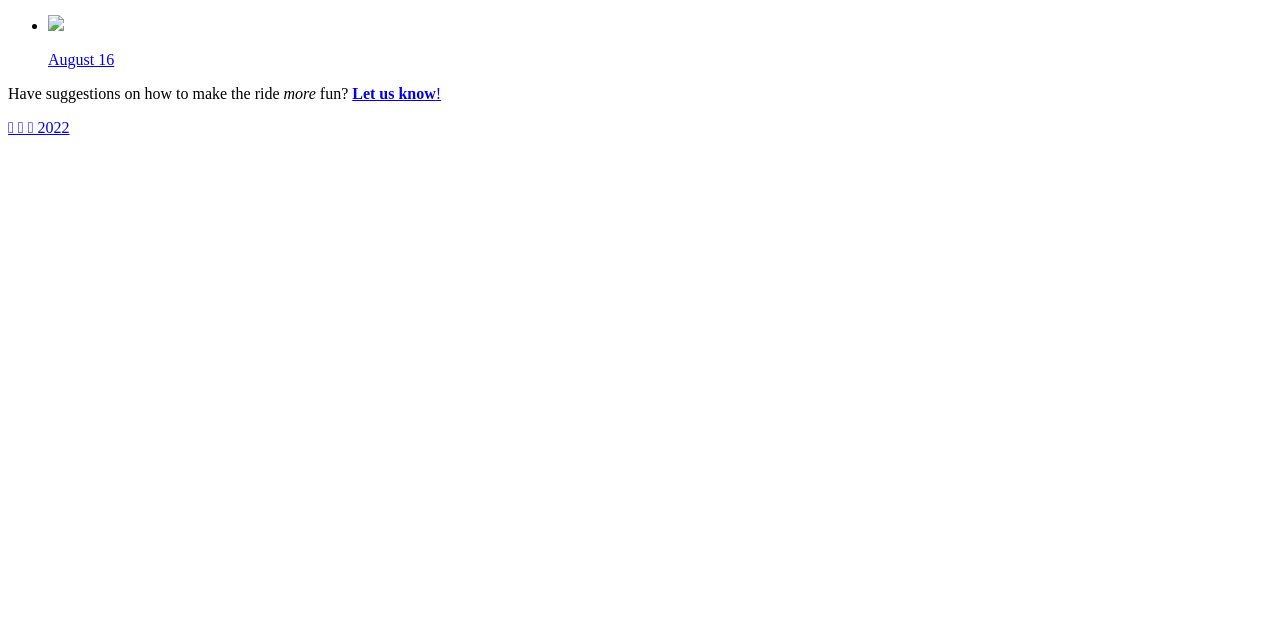Predict the bounding box coordinates for the UI element described as: "August 16". The coordinates should be four float numbers between 0 and 1, presented as [left, top, right, bottom].

[0.038, 0.026, 0.994, 0.107]